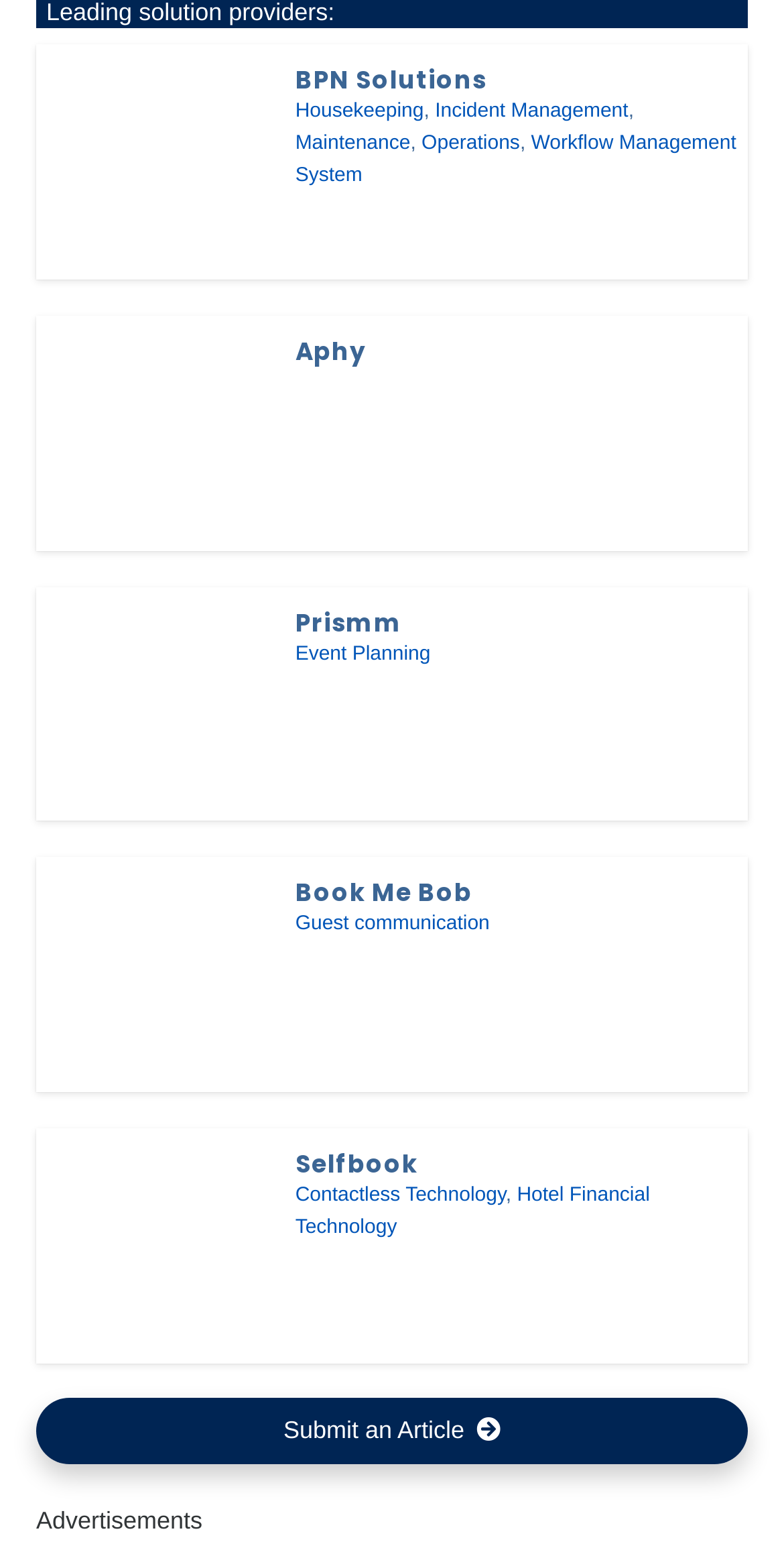Find the bounding box coordinates for the area that must be clicked to perform this action: "submit an article".

[0.046, 0.89, 0.954, 0.933]